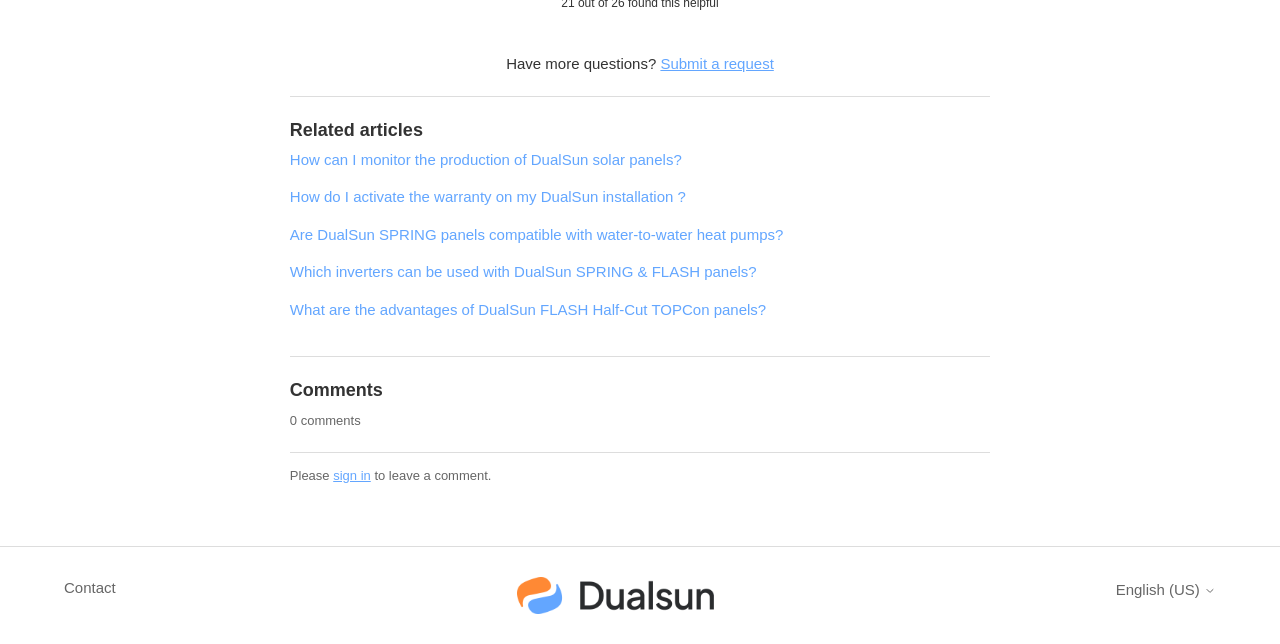Determine the bounding box coordinates of the clickable element necessary to fulfill the instruction: "Click on 'Submit a request'". Provide the coordinates as four float numbers within the 0 to 1 range, i.e., [left, top, right, bottom].

[0.516, 0.086, 0.605, 0.112]